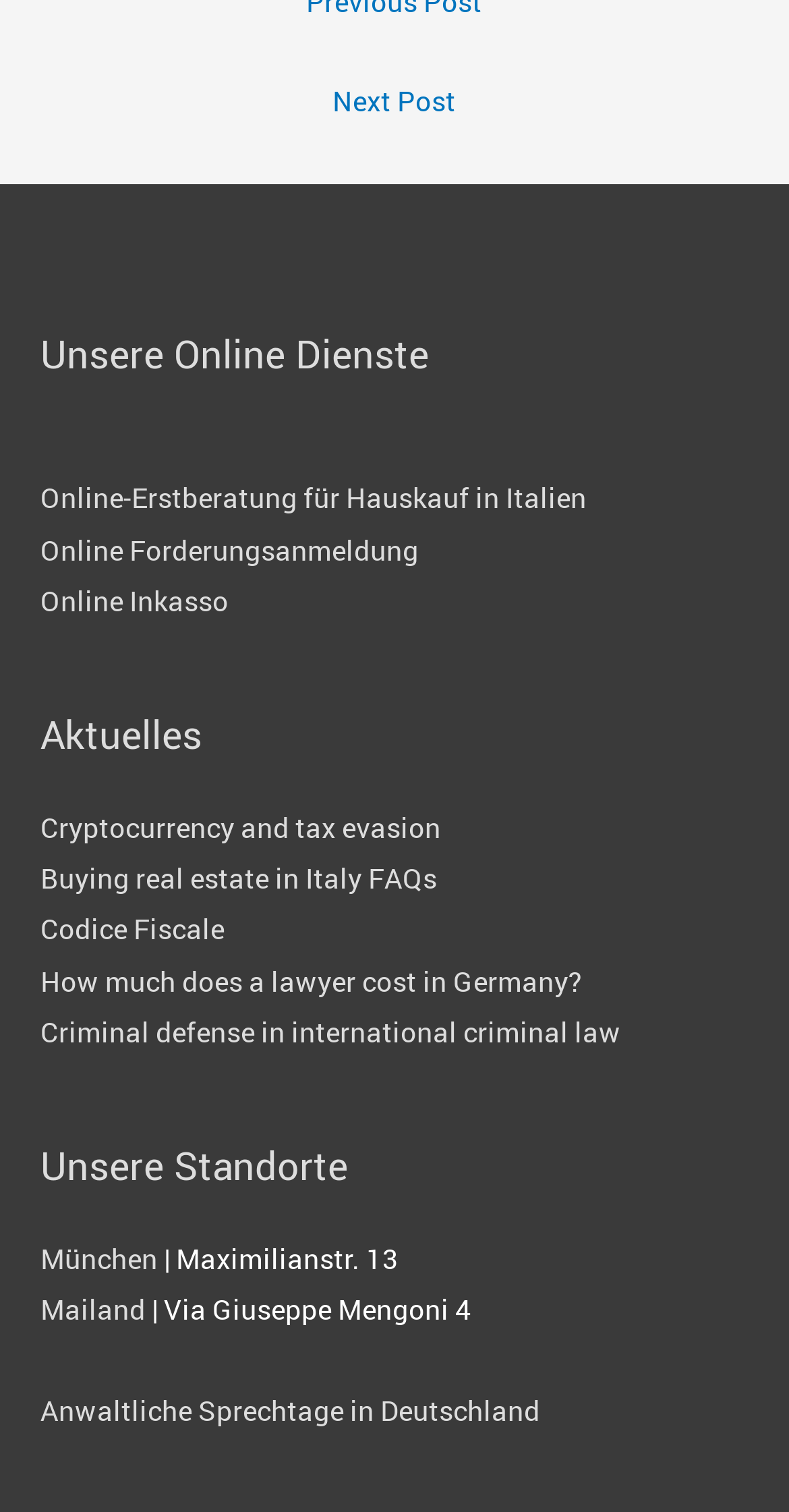Highlight the bounding box coordinates of the region I should click on to meet the following instruction: "Click on 'Next Post'".

[0.043, 0.049, 0.957, 0.092]